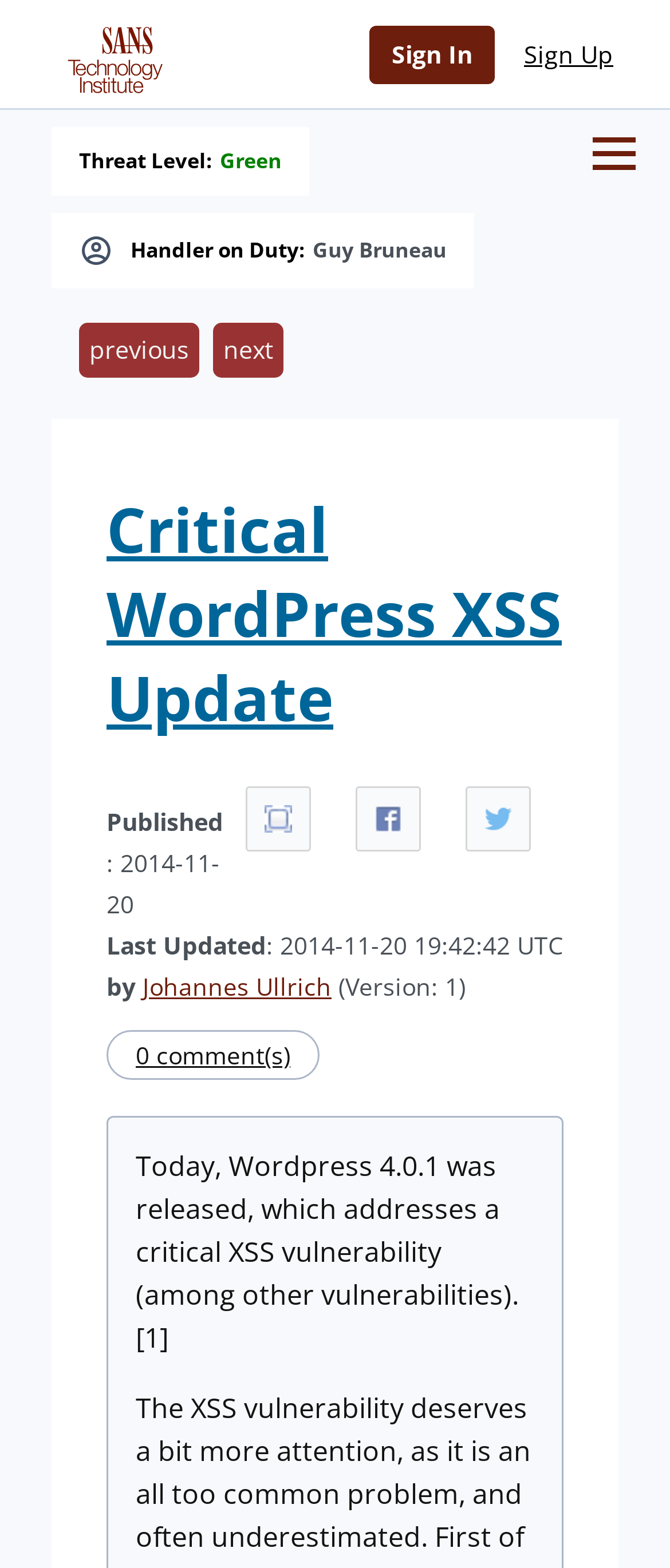Give a detailed account of the webpage, highlighting key information.

This webpage is about a critical WordPress XSS update, written by Johannes Ullrich. At the top, there is a heading with the title of the article, accompanied by a small image on the left. Below the heading, there are two links, "Sign In" and "Sign Up", positioned side by side. 

To the left of the page, there is an image, followed by a static text "Handler on Duty:" and a link "Guy Bruneau". Below this, there is another static text "Threat Level:" with a link "Green" next to it. 

Further down, there are two links, "previous" and "next", positioned side by side. Below these links, there is a main heading "Critical WordPress XSS Update" with a link to the same title. 

The article content starts with a static text "Today, Wordpress 4.0.1 was released, which addresses a critical XSS vulnerability (among other vulnerabilities). [1]" and is positioned in the middle of the page. 

On the right side of the page, there are several links, including "Full Screen", "Share on Facebook", and "Share on Twitter". Below these links, there are static texts "Published" and "Last Updated" with their corresponding dates and times. The author's name, Johannes Ullrich, is also mentioned with a link.